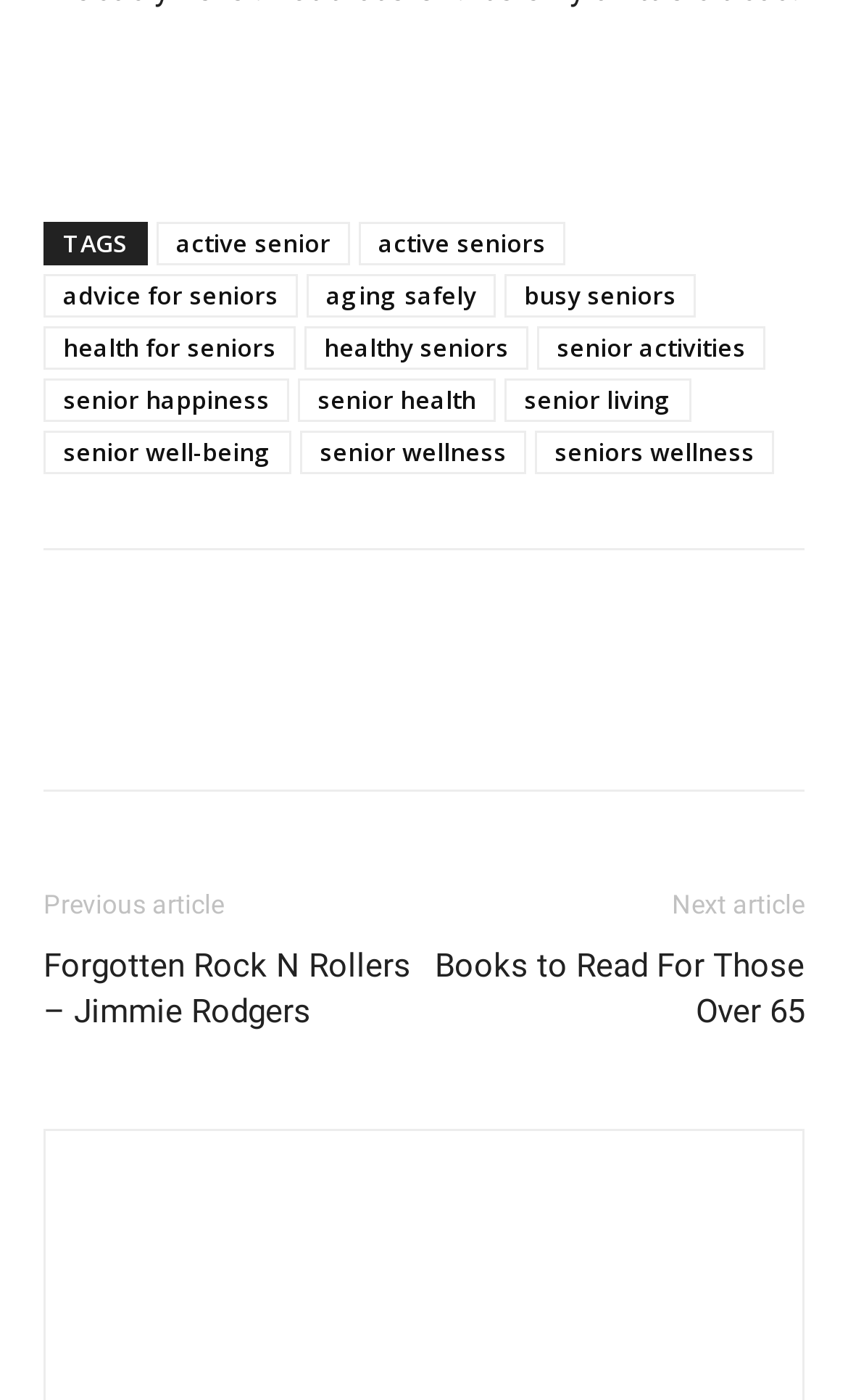What is the first tag listed?
Respond to the question with a single word or phrase according to the image.

active senior